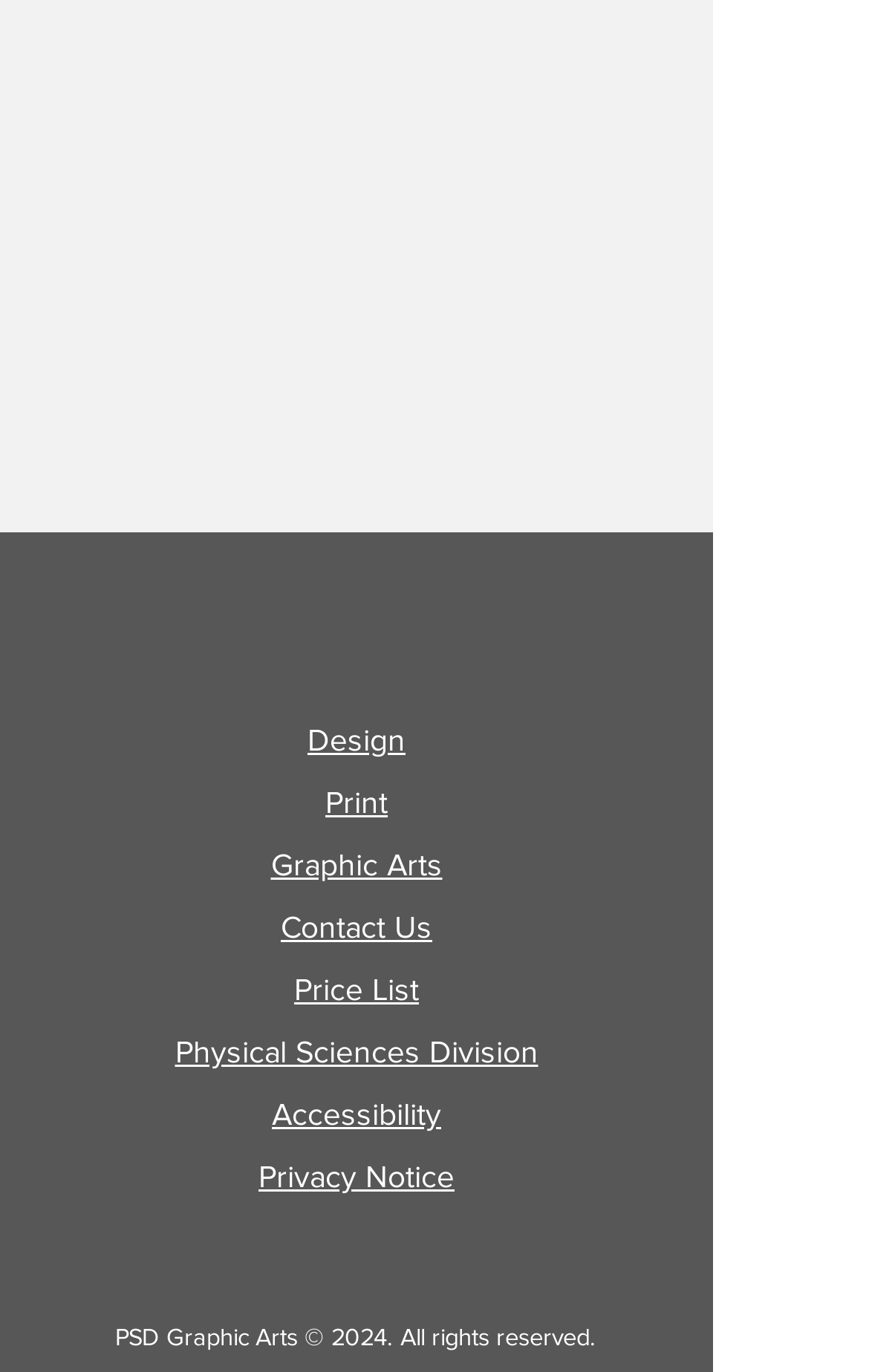Using a single word or phrase, answer the following question: 
What is the main category of services offered?

Graphic Arts